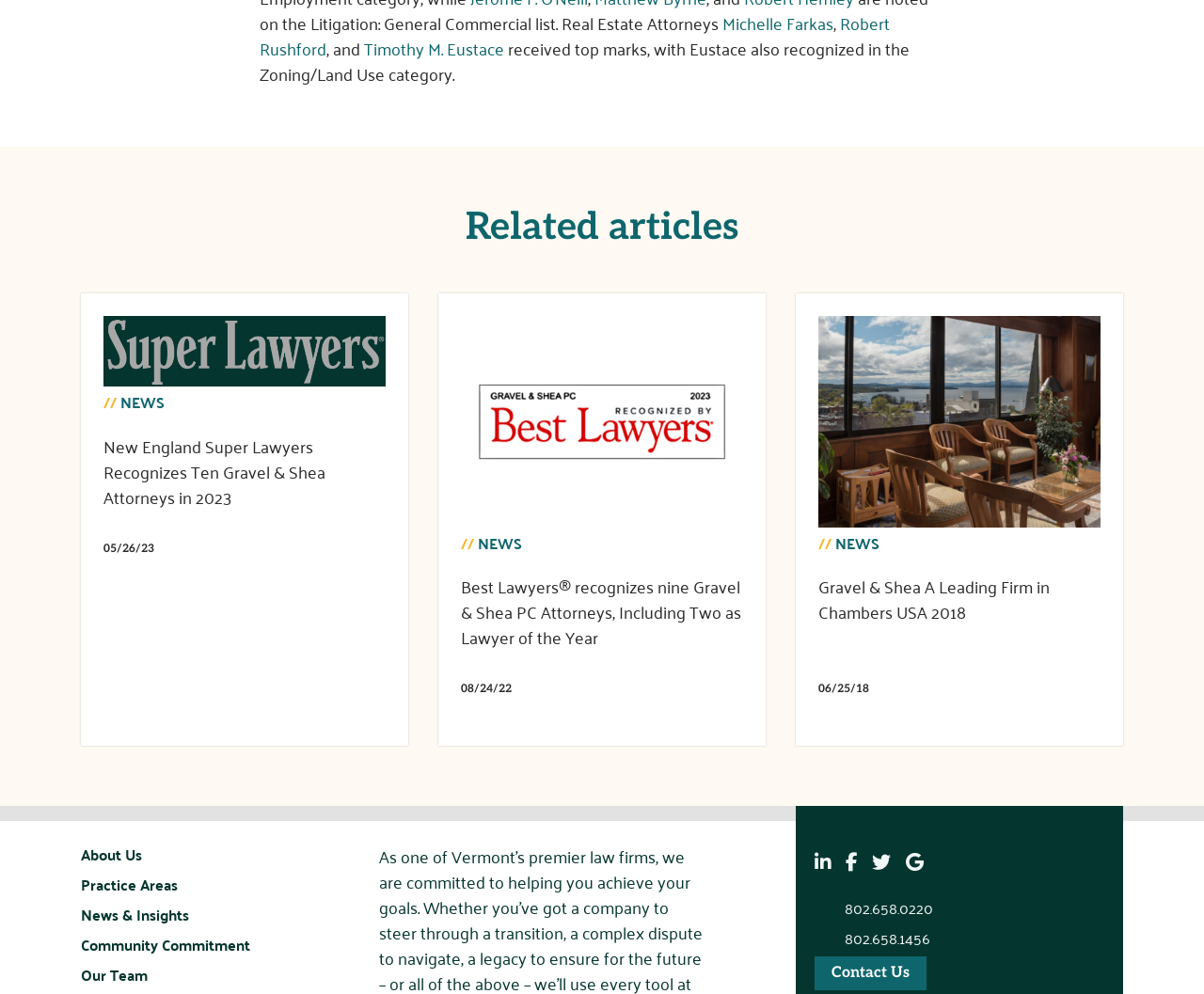What is the phone number listed at the bottom of the webpage?
Using the image, provide a concise answer in one word or a short phrase.

802.658.0220